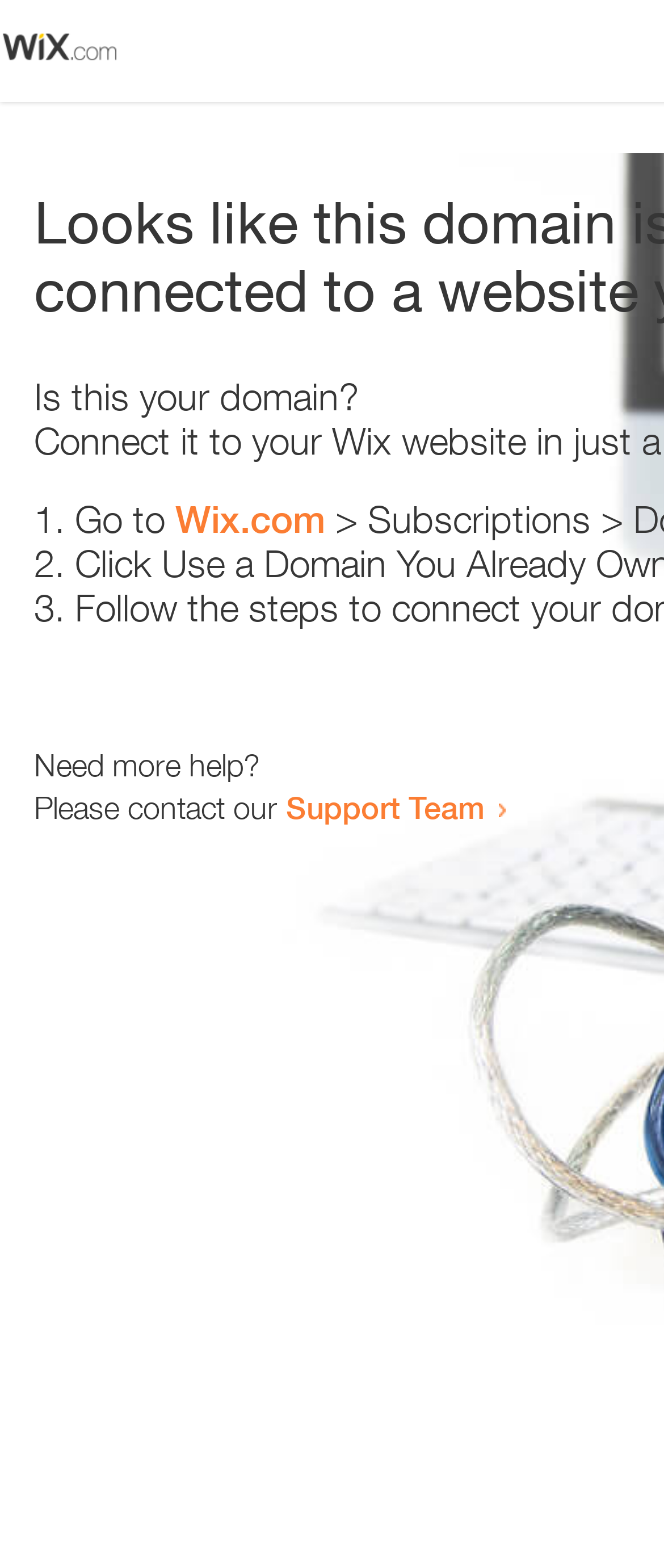What is the domain being referred to?
Can you provide a detailed and comprehensive answer to the question?

The webpage contains a link 'Wix.com' which suggests that the domain being referred to is Wix.com. This can be inferred from the context of the sentence 'Go to Wix.com'.